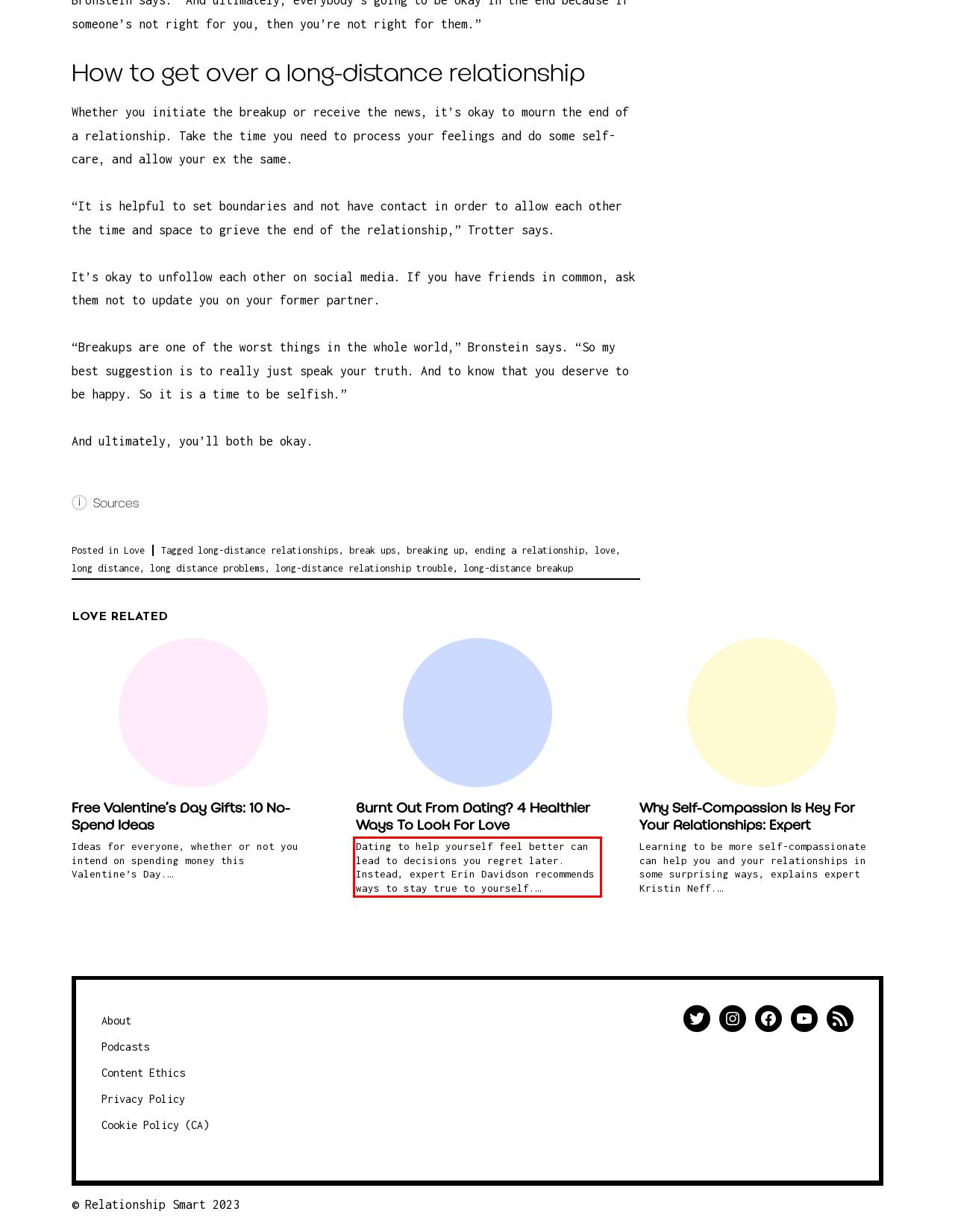Identify and extract the text within the red rectangle in the screenshot of the webpage.

Dating to help yourself feel better can lead to decisions you regret later. Instead, expert Erin Davidson recommends ways to stay true to yourself.…